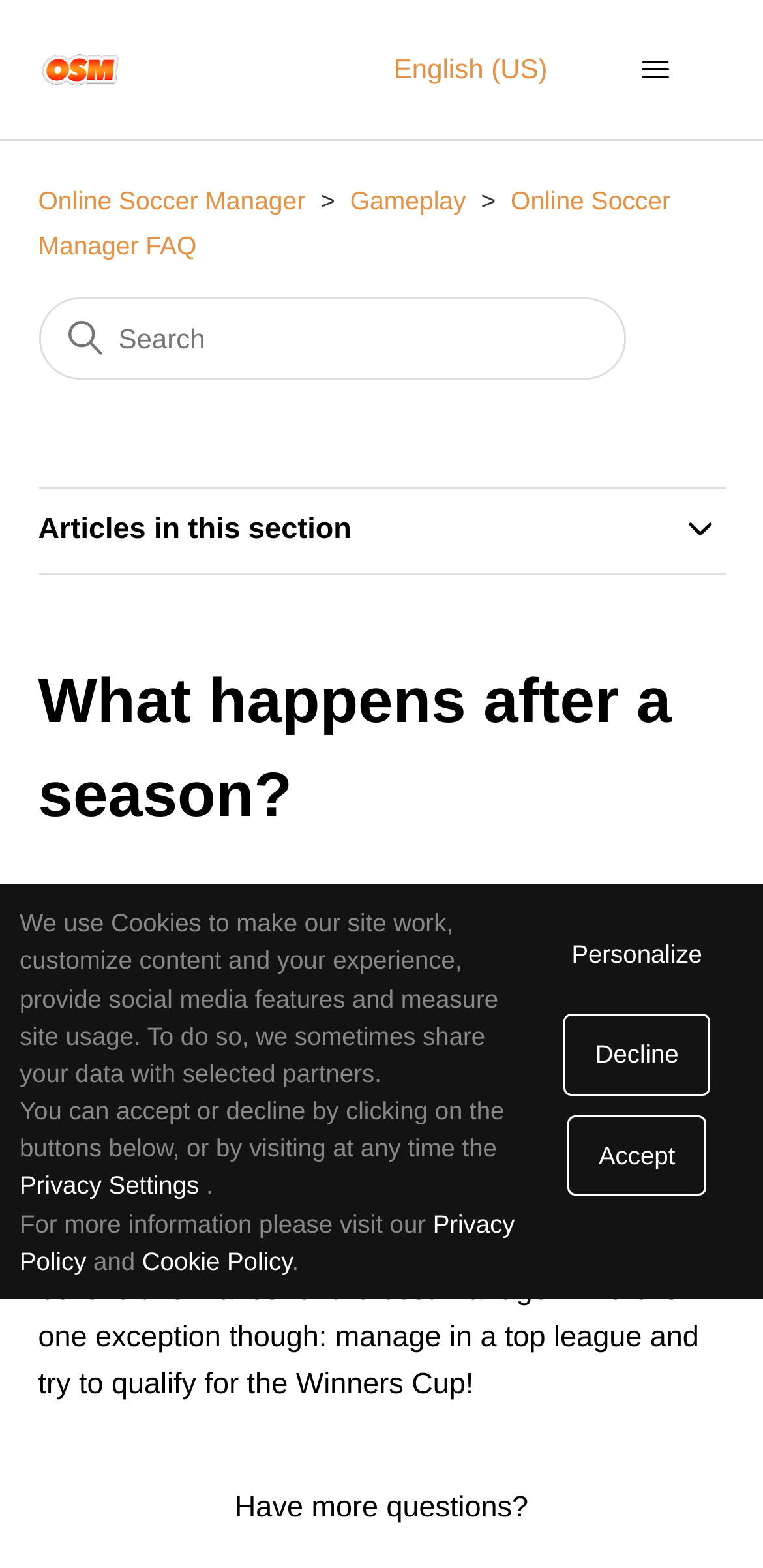Please indicate the bounding box coordinates of the element's region to be clicked to achieve the instruction: "Visit the 'BLOG' page". Provide the coordinates as four float numbers between 0 and 1, i.e., [left, top, right, bottom].

None